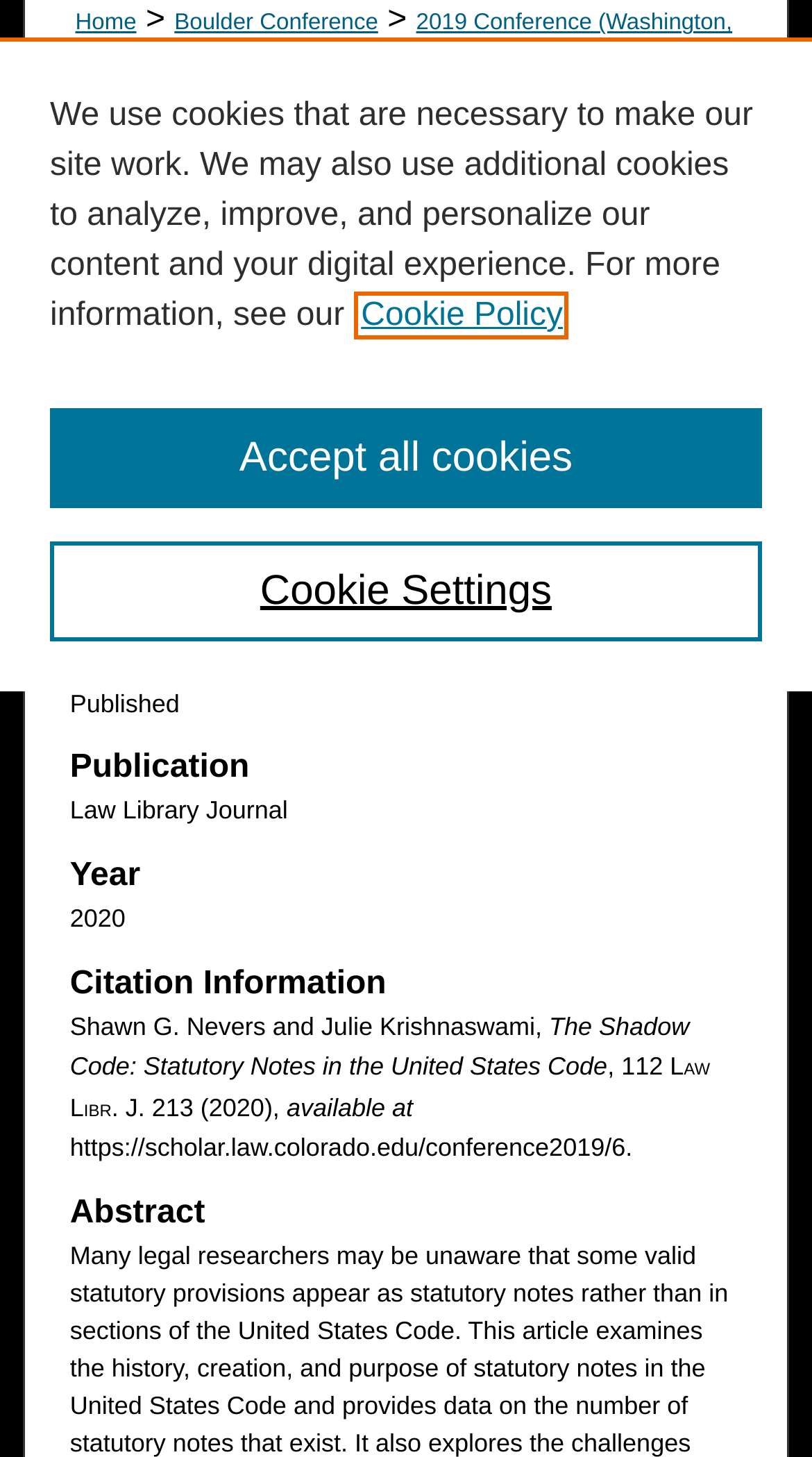Determine the bounding box for the described HTML element: "Home". Ensure the coordinates are four float numbers between 0 and 1 in the format [left, top, right, bottom].

[0.093, 0.008, 0.168, 0.025]